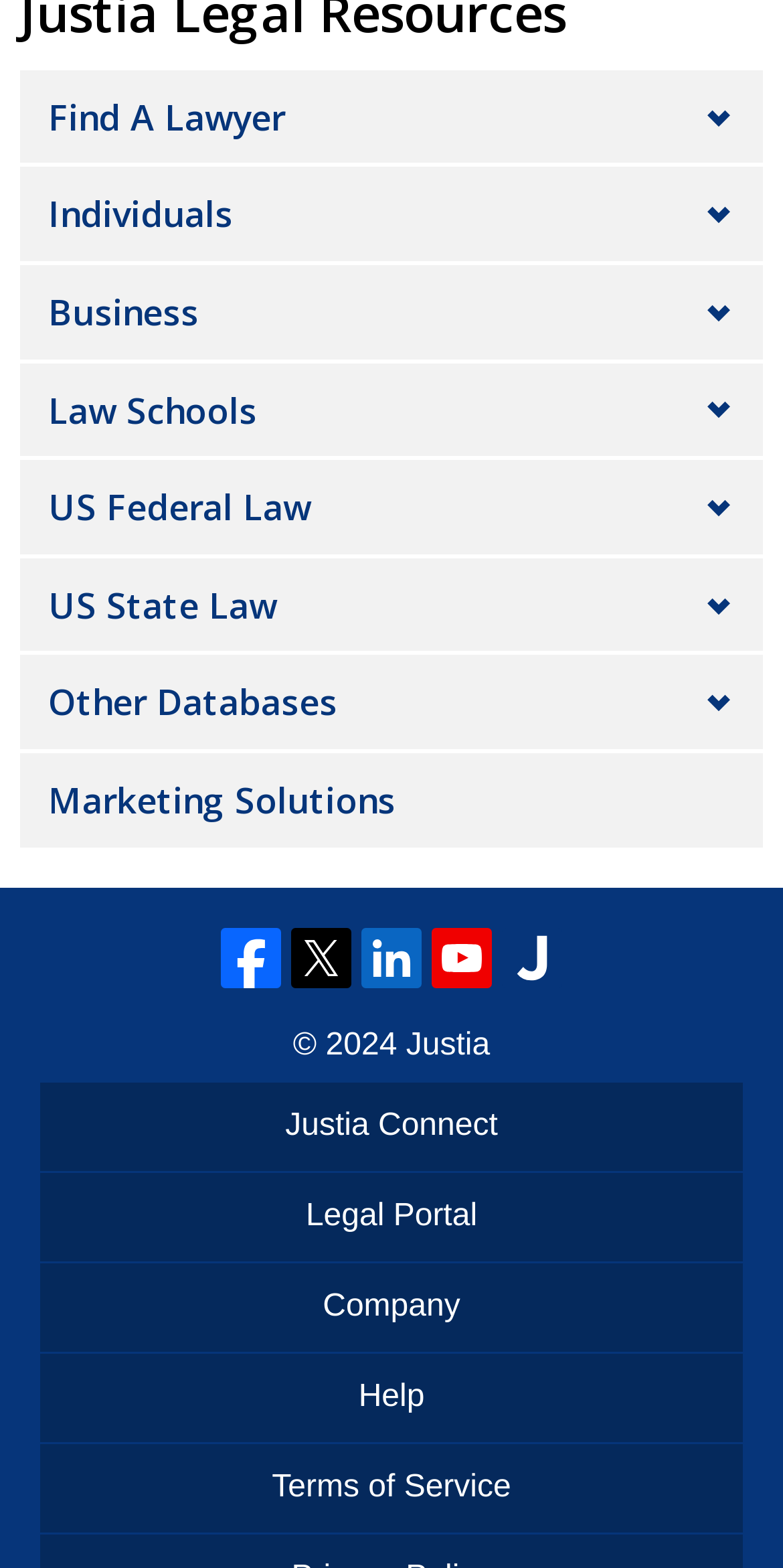What is the copyright year mentioned on the webpage?
Please answer using one word or phrase, based on the screenshot.

2024